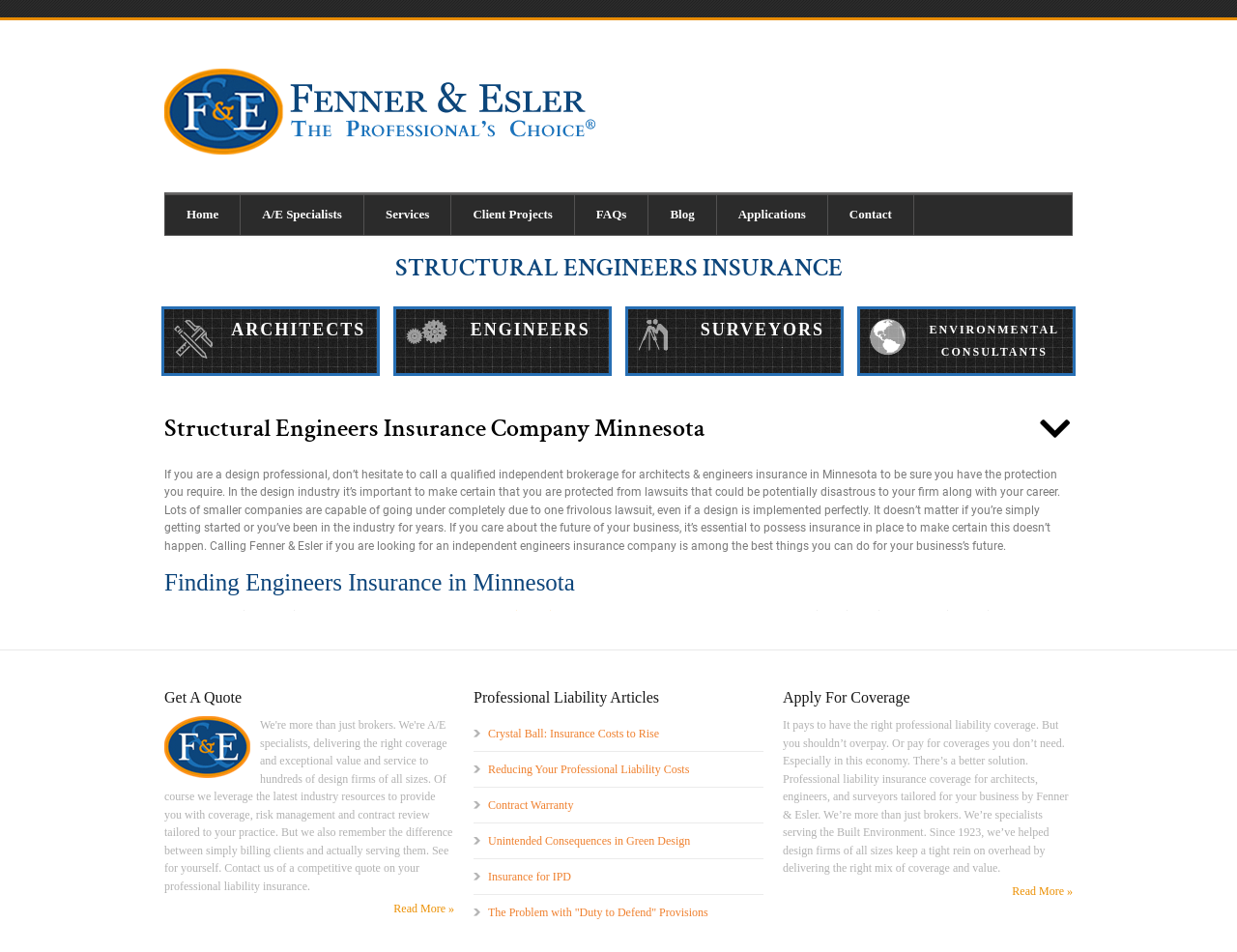Determine the bounding box coordinates of the clickable element to achieve the following action: 'Get a quote'. Provide the coordinates as four float values between 0 and 1, formatted as [left, top, right, bottom].

[0.133, 0.723, 0.367, 0.742]